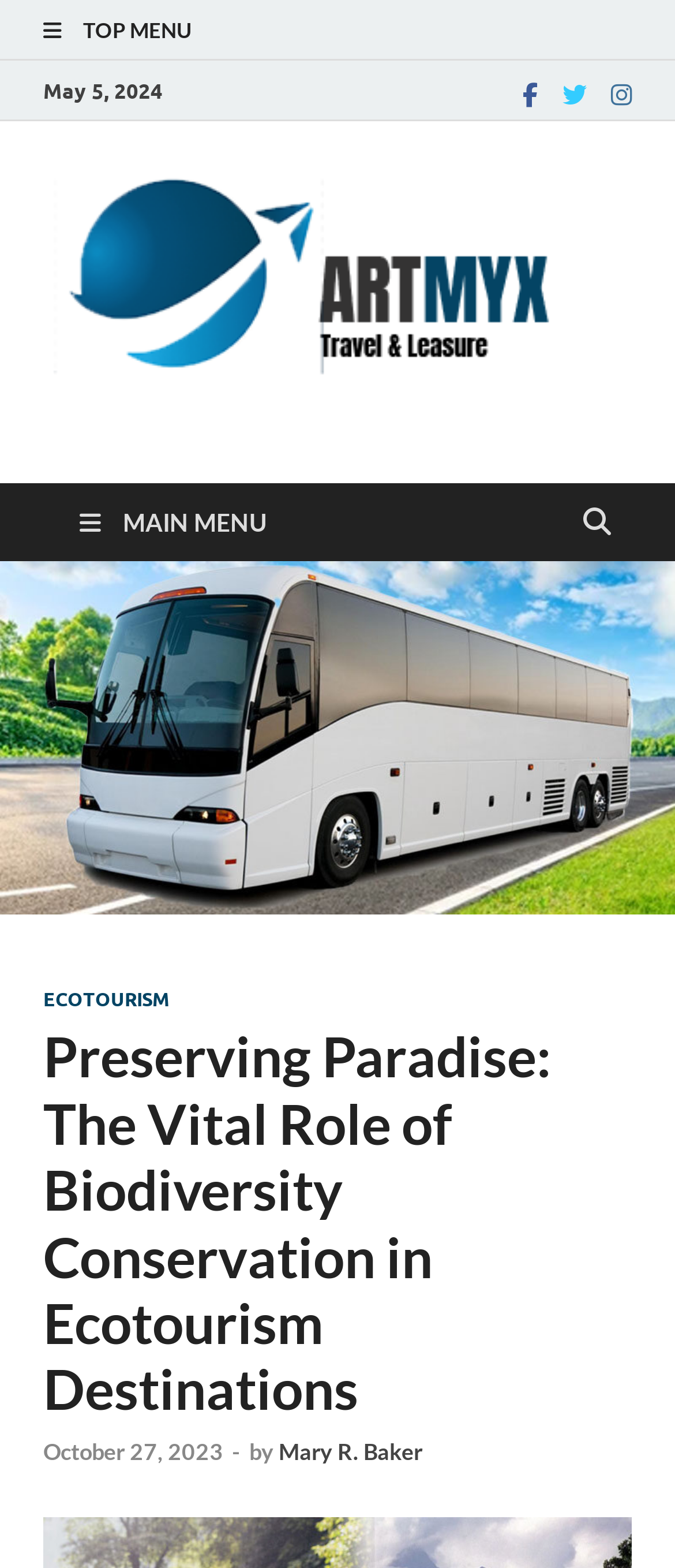What is the main heading displayed on the webpage? Please provide the text.

Preserving Paradise: The Vital Role of Biodiversity Conservation in Ecotourism Destinations